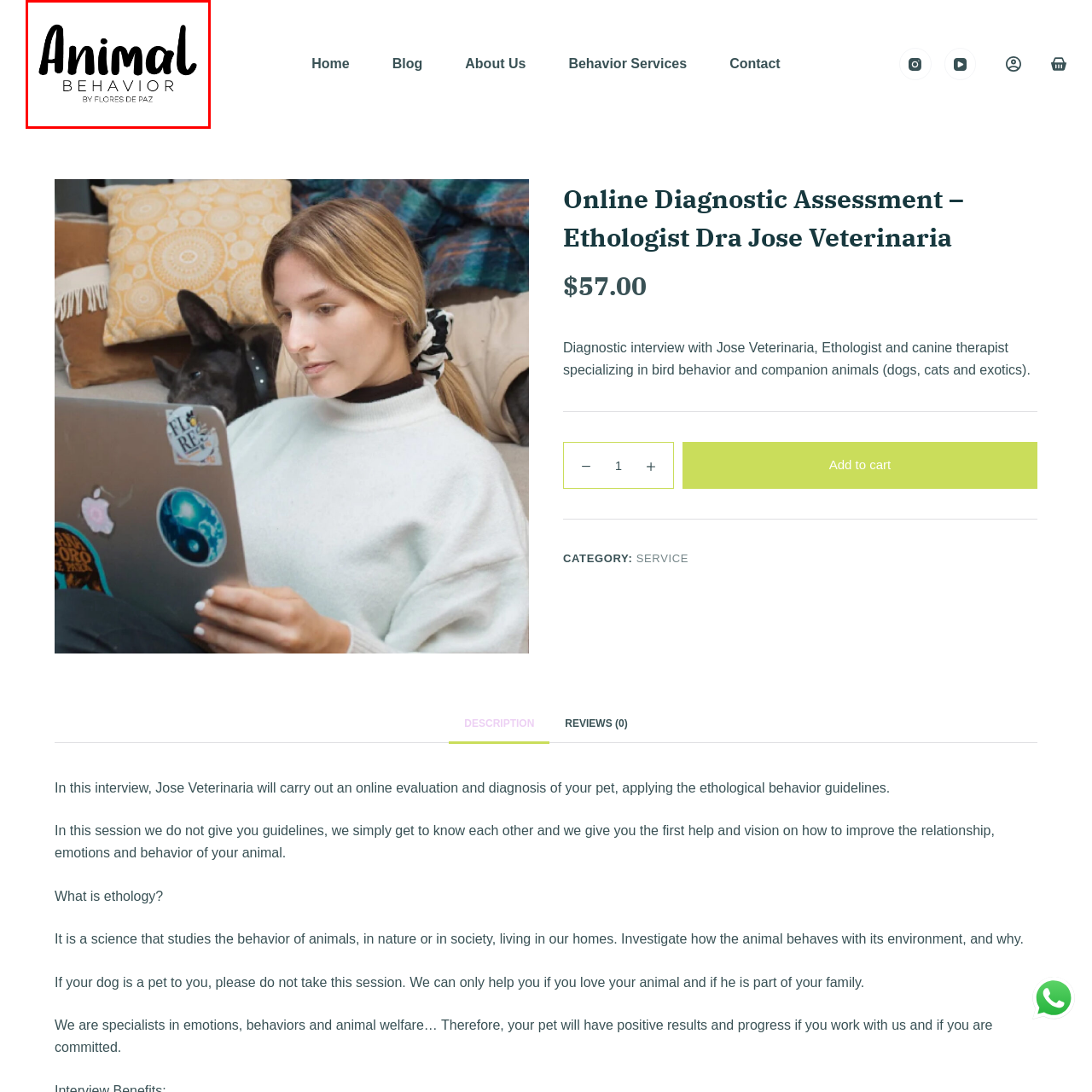Please provide a comprehensive description of the image highlighted by the red bounding box.

The image features a stylish logo for "Animal Behavior," presented in a contemporary font that conveys professionalism and approachability. The word "Animal" is rendered in a bold and playful script, while "BEHAVIOR" is displayed in a more structured typeface beneath it, indicating a focus on scientific study and expertise. The phrase "by Flores de Paz" is included in smaller text at the bottom, suggesting that the content or service is provided by an individual or organization with a specific name. This logo likely represents the brand associated with veterinary or animal behavior services, emphasizing a commitment to understanding and enhancing the well-being of animals.